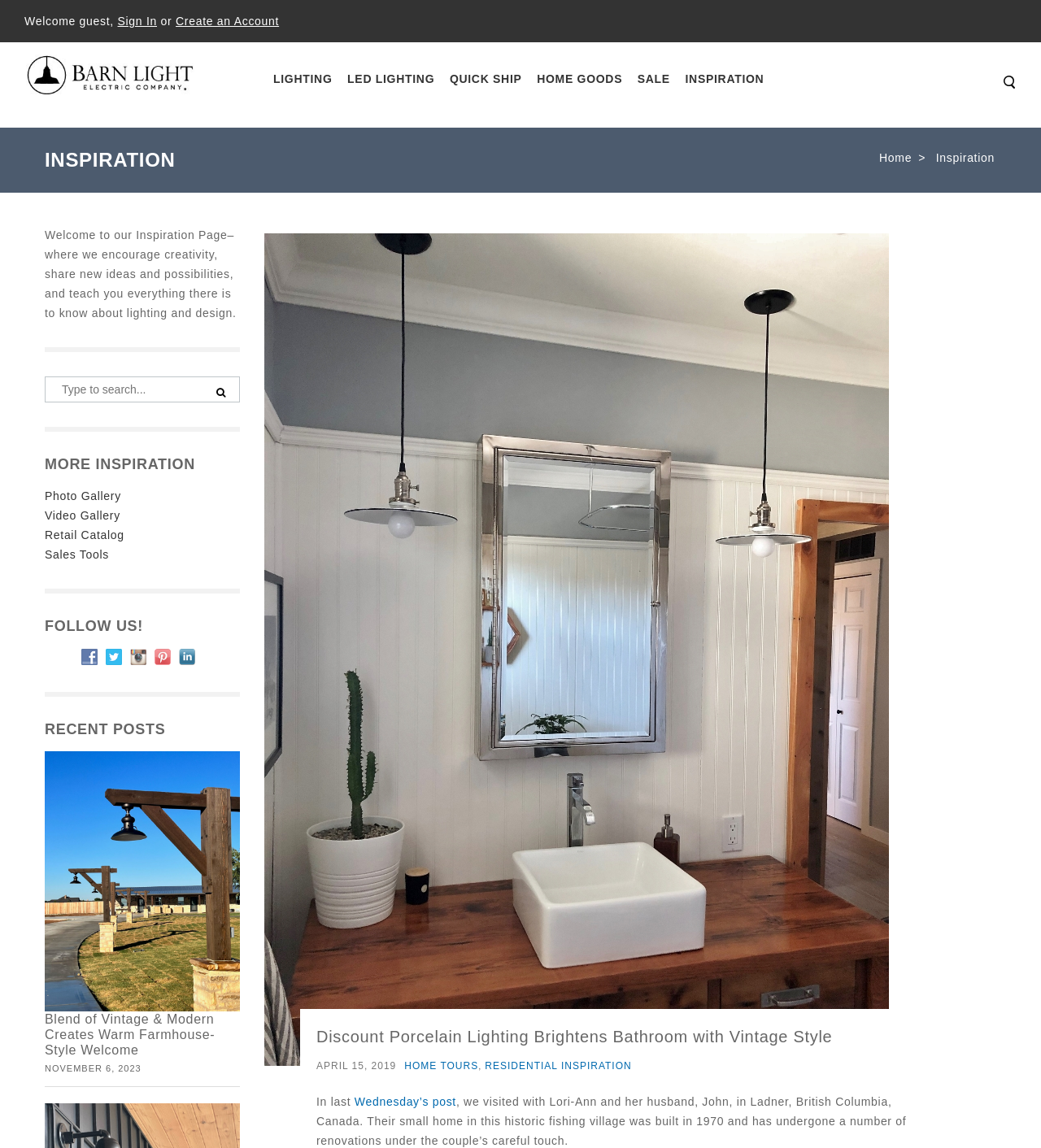Determine the bounding box coordinates for the clickable element to execute this instruction: "Follow us on Facebook". Provide the coordinates as four float numbers between 0 and 1, i.e., [left, top, right, bottom].

[0.078, 0.567, 0.102, 0.578]